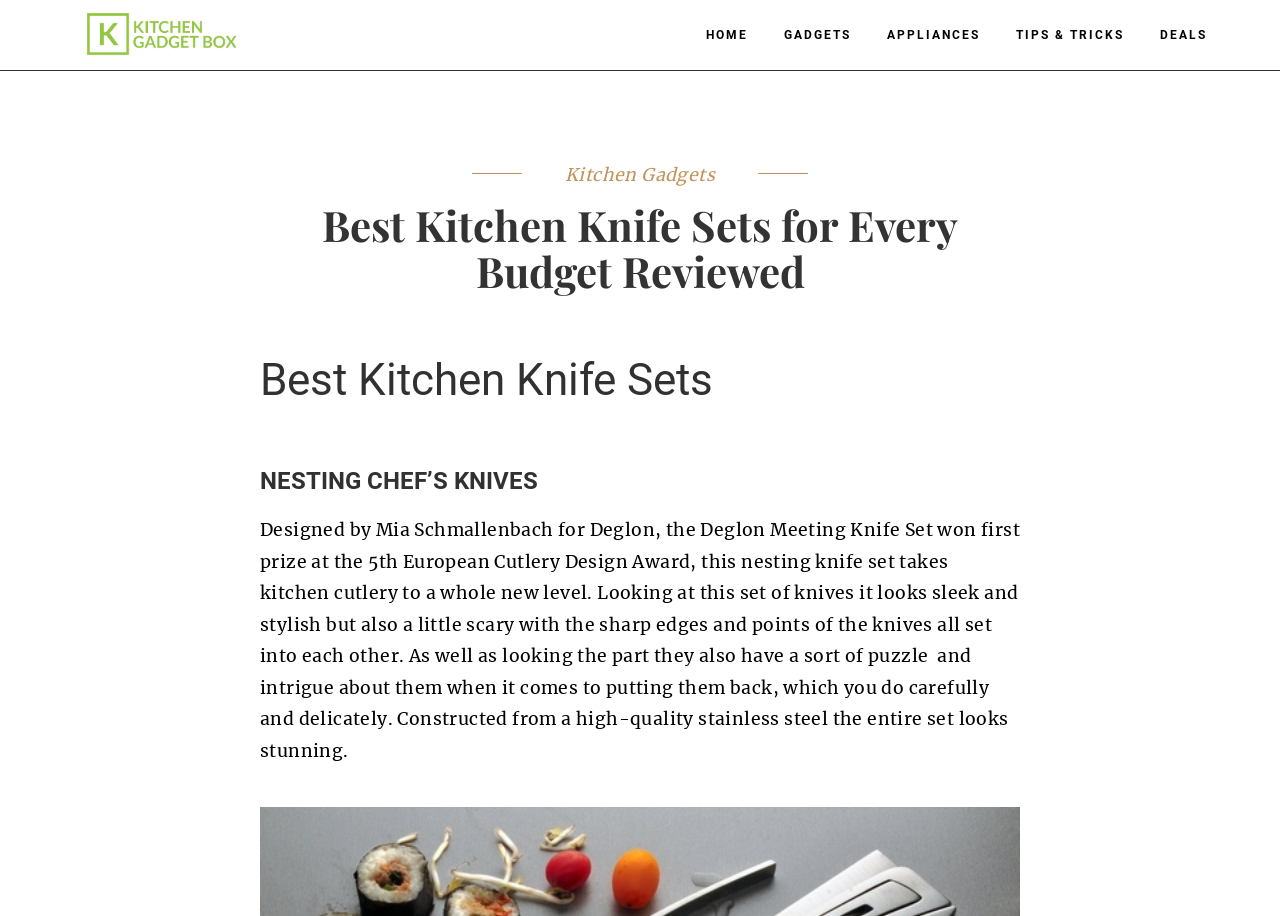Can you find the bounding box coordinates for the UI element given this description: "classandthecitygirl"? Provide the coordinates as four float numbers between 0 and 1: [left, top, right, bottom].

None